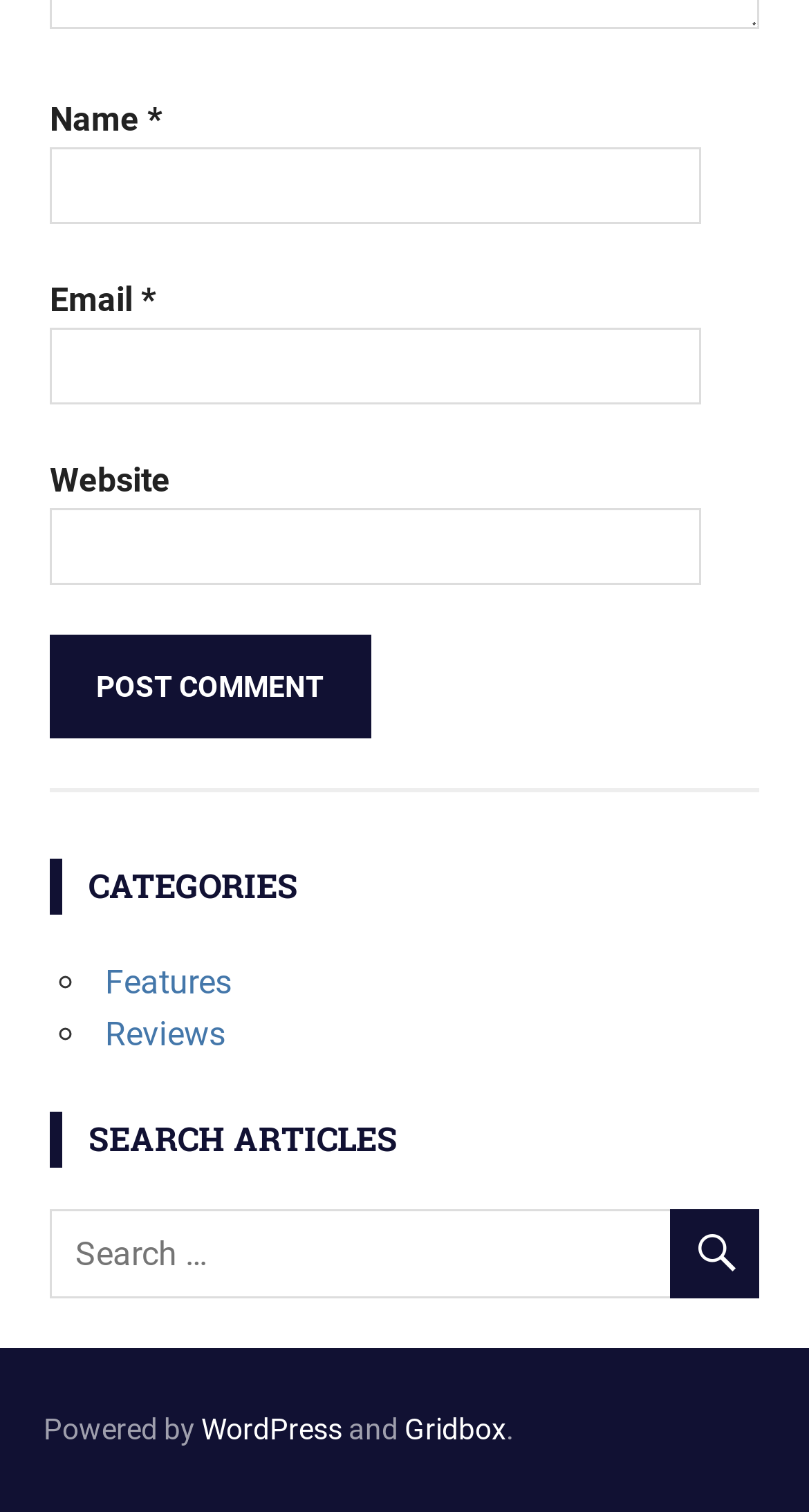Please determine the bounding box coordinates of the clickable area required to carry out the following instruction: "Click the Post Comment button". The coordinates must be four float numbers between 0 and 1, represented as [left, top, right, bottom].

[0.062, 0.419, 0.458, 0.489]